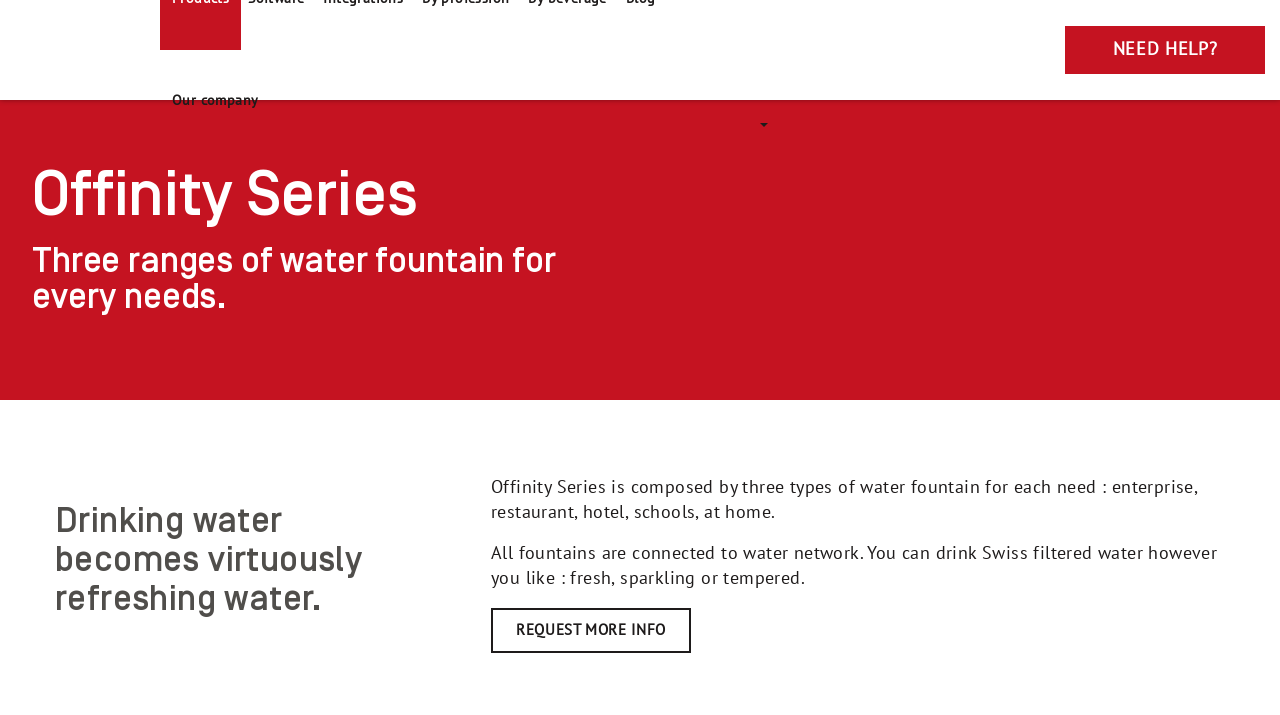Given the element description Need Help?, identify the bounding box coordinates for the UI element on the webpage screenshot. The format should be (top-left x, top-left y, bottom-right x, bottom-right y), with values between 0 and 1.

[0.832, 0.037, 0.988, 0.103]